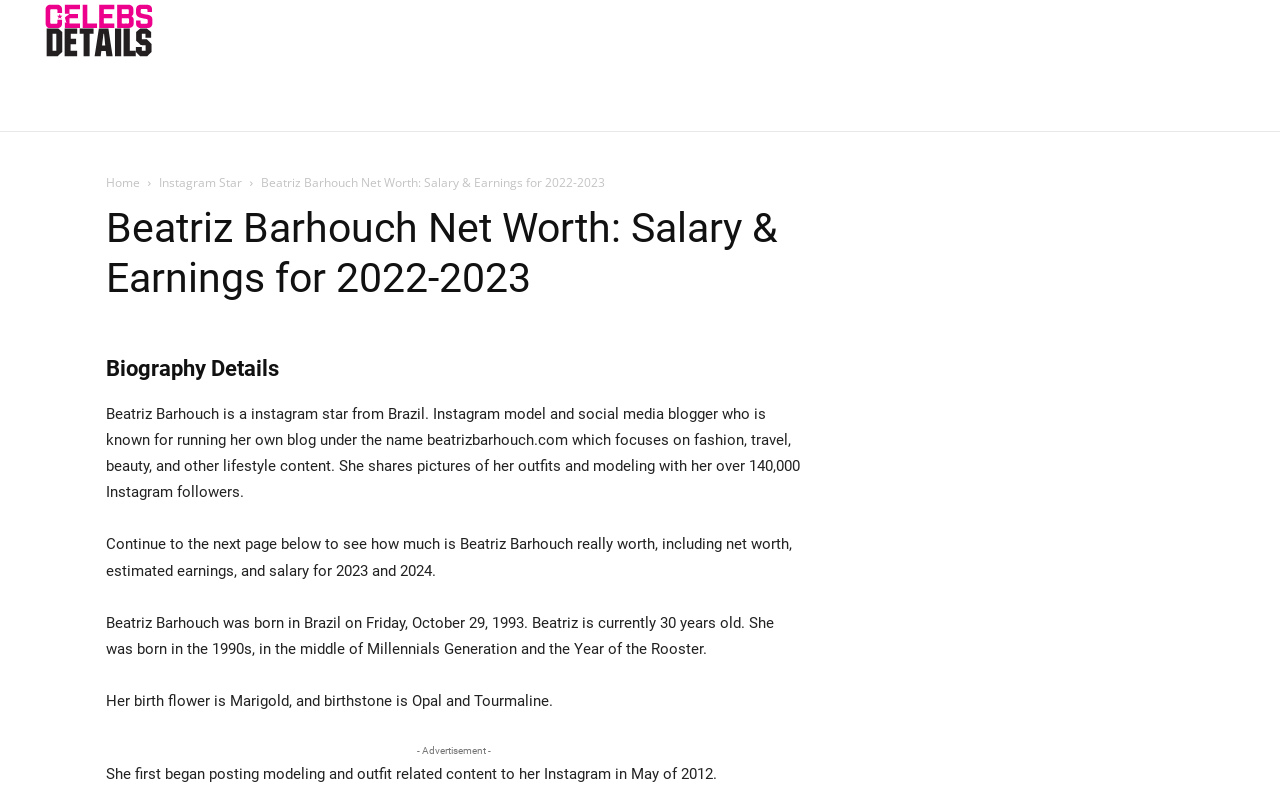Respond to the question below with a single word or phrase: When did Beatriz Barhouch start posting on Instagram?

May 2012